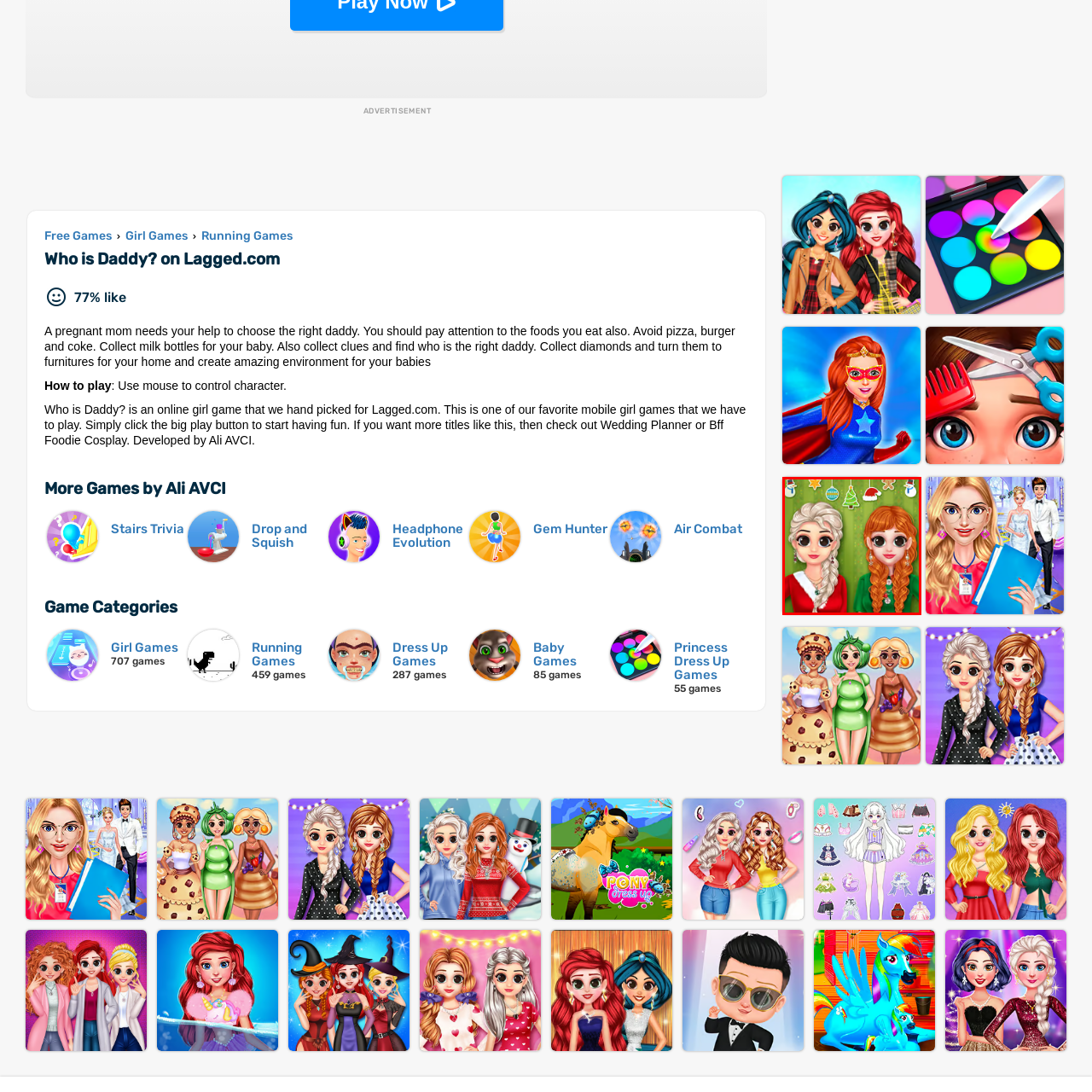Refer to the image encased in the red bounding box and answer the subsequent question with a single word or phrase:
How many characters are in the image?

two